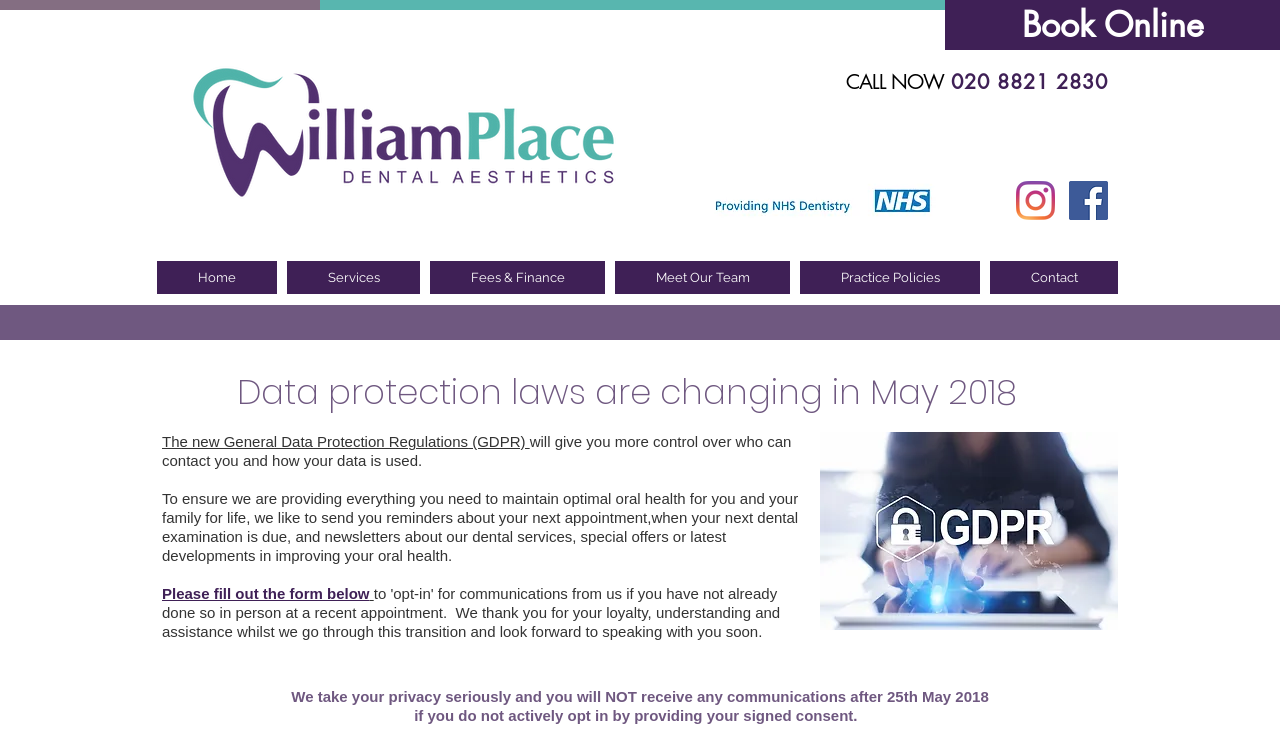Provide an in-depth description of the elements and layout of the webpage.

The webpage is about William Place Dental Aesthetics and its compliance with the General Data Protection Regulations (GDPR). At the top, there is a "Book Online" link. Below it, the dental clinic's logo, "William Place Dental Aesthetics", is displayed with an image. To the right of the logo, a "CALL NOW" heading with a phone number is prominently displayed.

On the top-right corner, there is a social bar with links to Instagram and Facebook, each represented by an icon. Below the social bar, a navigation menu labeled "Site" is located, containing links to various pages such as "Home", "Services", "Fees & Finance", "Meet Our Team", "Practice Policies", and "Contact".

The main content of the page starts with a heading that announces the changes in data protection laws in May 2018. Below it, there is a link to learn more about the General Data Protection Regulations (GDPR) and a paragraph explaining how the new regulations will give users more control over their data. The text continues to explain how the dental clinic will use the user's data to send reminders, newsletters, and special offers.

Further down, there is a call-to-action link to fill out a form to opt-in for communications. Finally, there is a statement assuring users that they will not receive any communications after May 25th, 2018, if they do not actively opt-in by providing their signed consent.